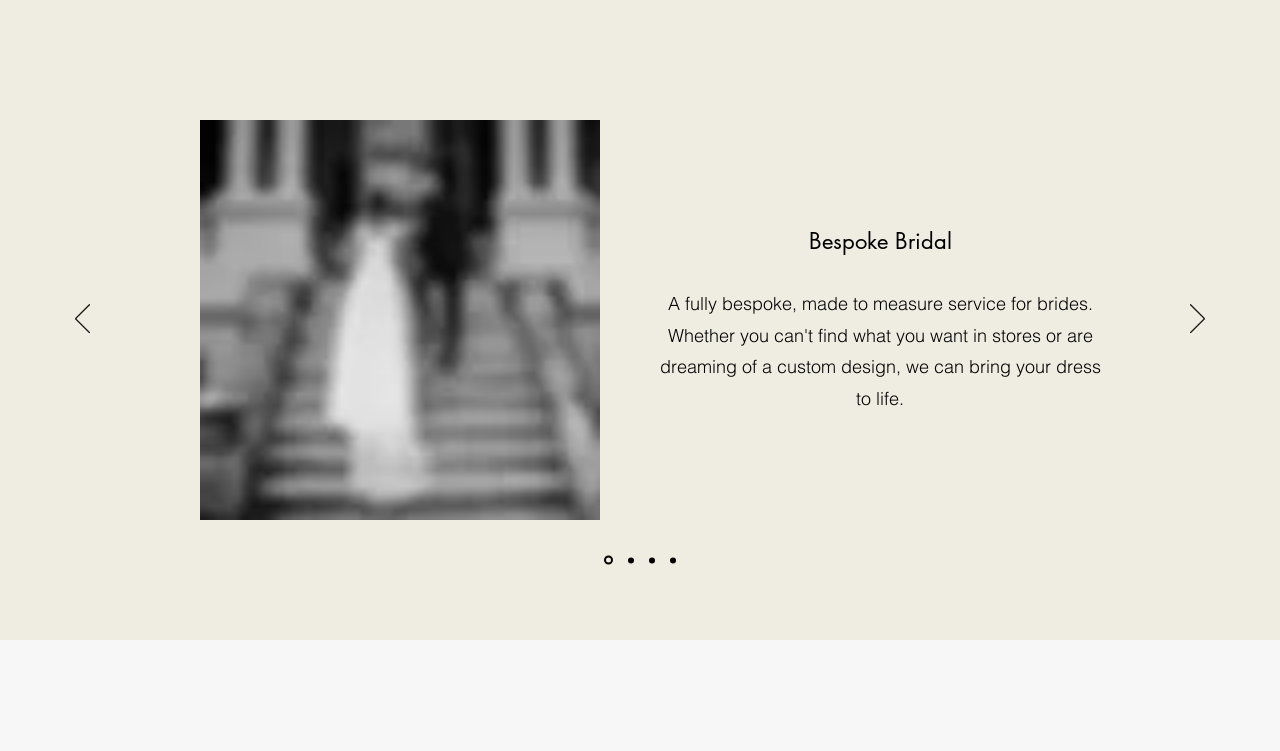Can you give a comprehensive explanation to the question given the content of the image?
What is the title of the slideshow?

I found the heading element 'Bespoke Bridal' within the 'Slideshow' region, which suggests that it is the title of the slideshow.